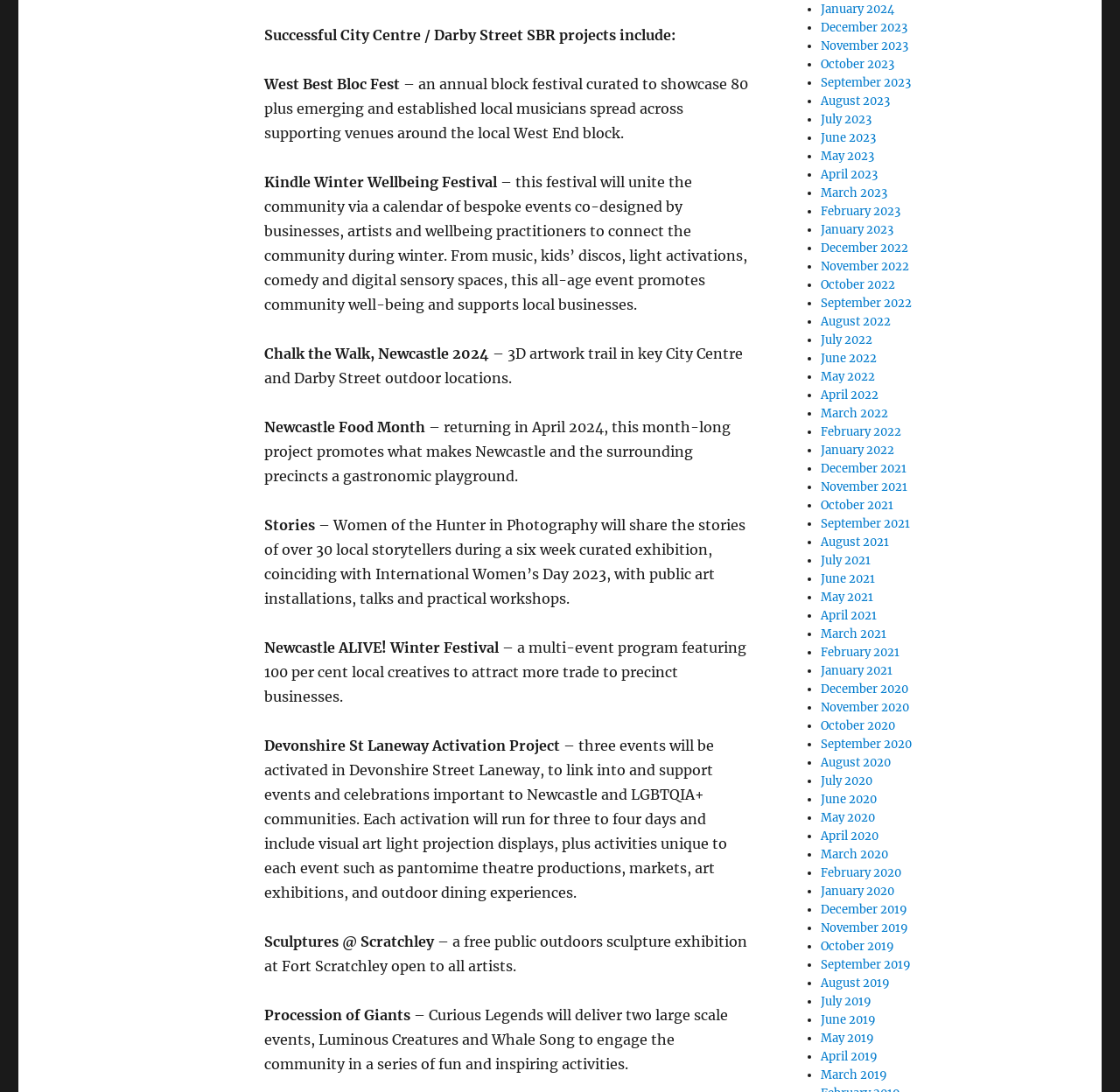Please specify the bounding box coordinates for the clickable region that will help you carry out the instruction: "Click on January 2024".

[0.733, 0.002, 0.798, 0.015]